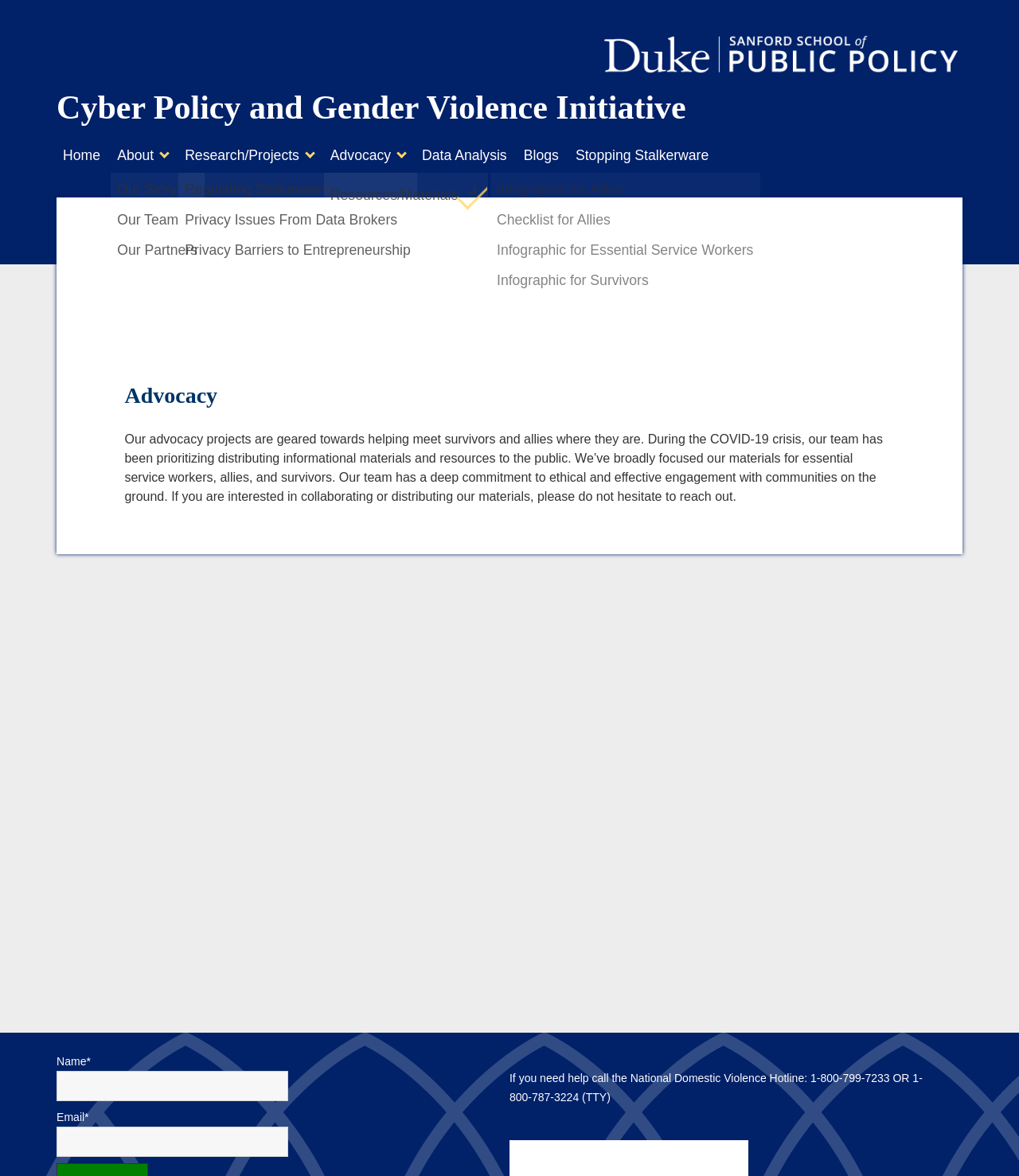Could you provide the bounding box coordinates for the portion of the screen to click to complete this instruction: "Get resources for Allies"?

[0.503, 0.151, 0.767, 0.172]